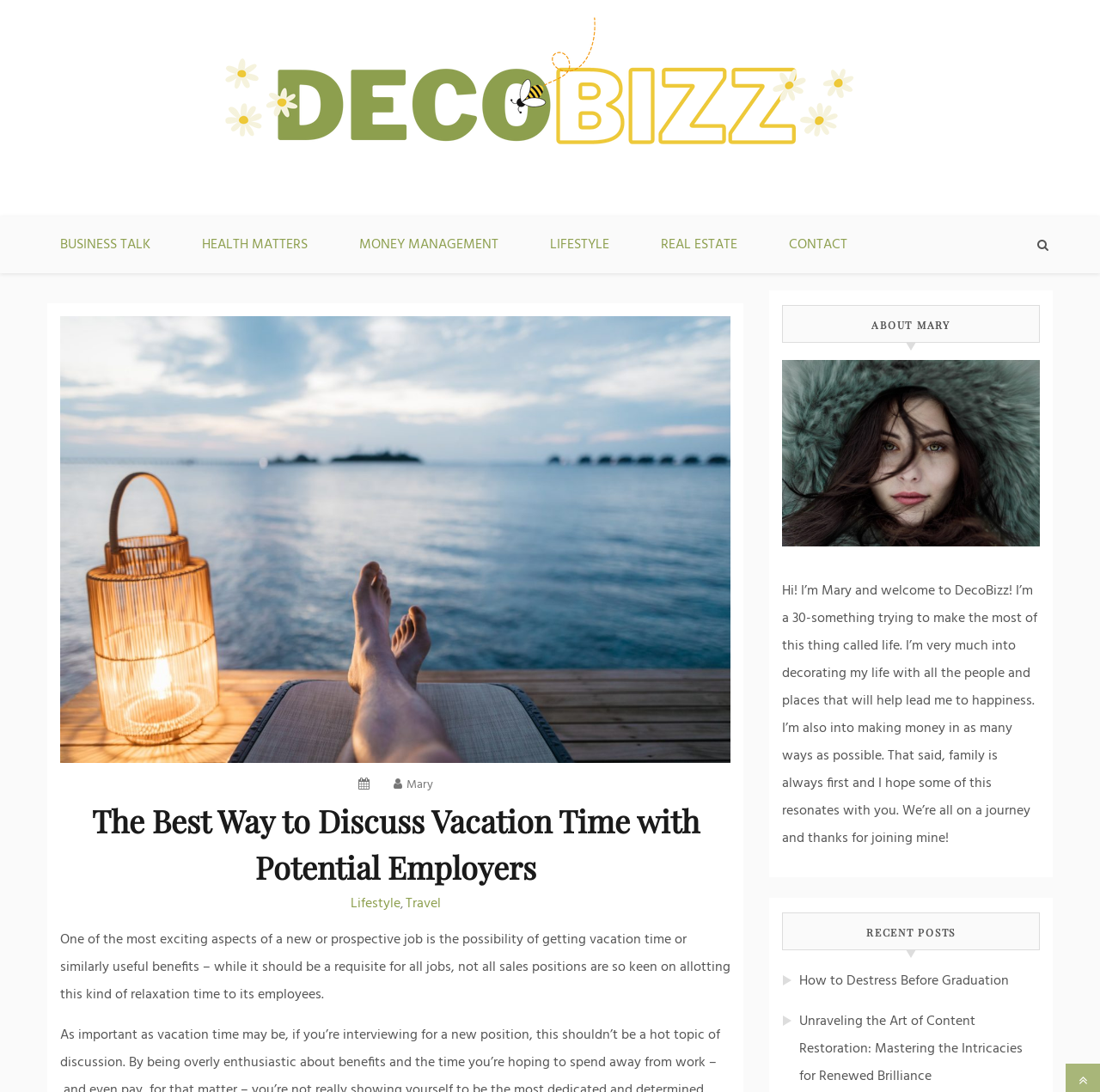What is the category of the current post?
Please give a detailed and elaborate explanation in response to the question.

The category of the current post can be found in the breadcrumbs section, where it says 'Lifestyle' followed by 'Travel'. This indicates that the current post belongs to the Lifestyle category.